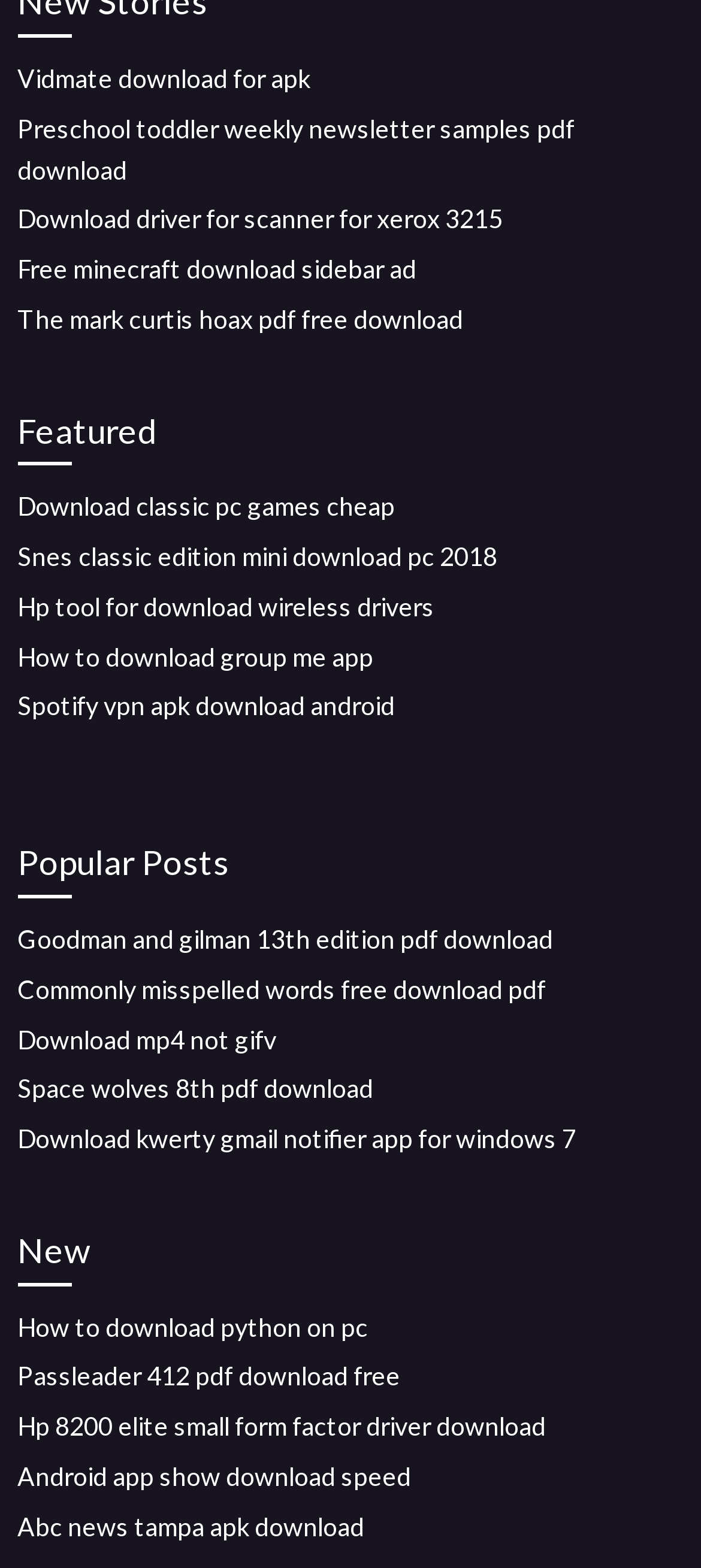Please find the bounding box coordinates of the clickable region needed to complete the following instruction: "View featured content". The bounding box coordinates must consist of four float numbers between 0 and 1, i.e., [left, top, right, bottom].

[0.025, 0.257, 0.975, 0.297]